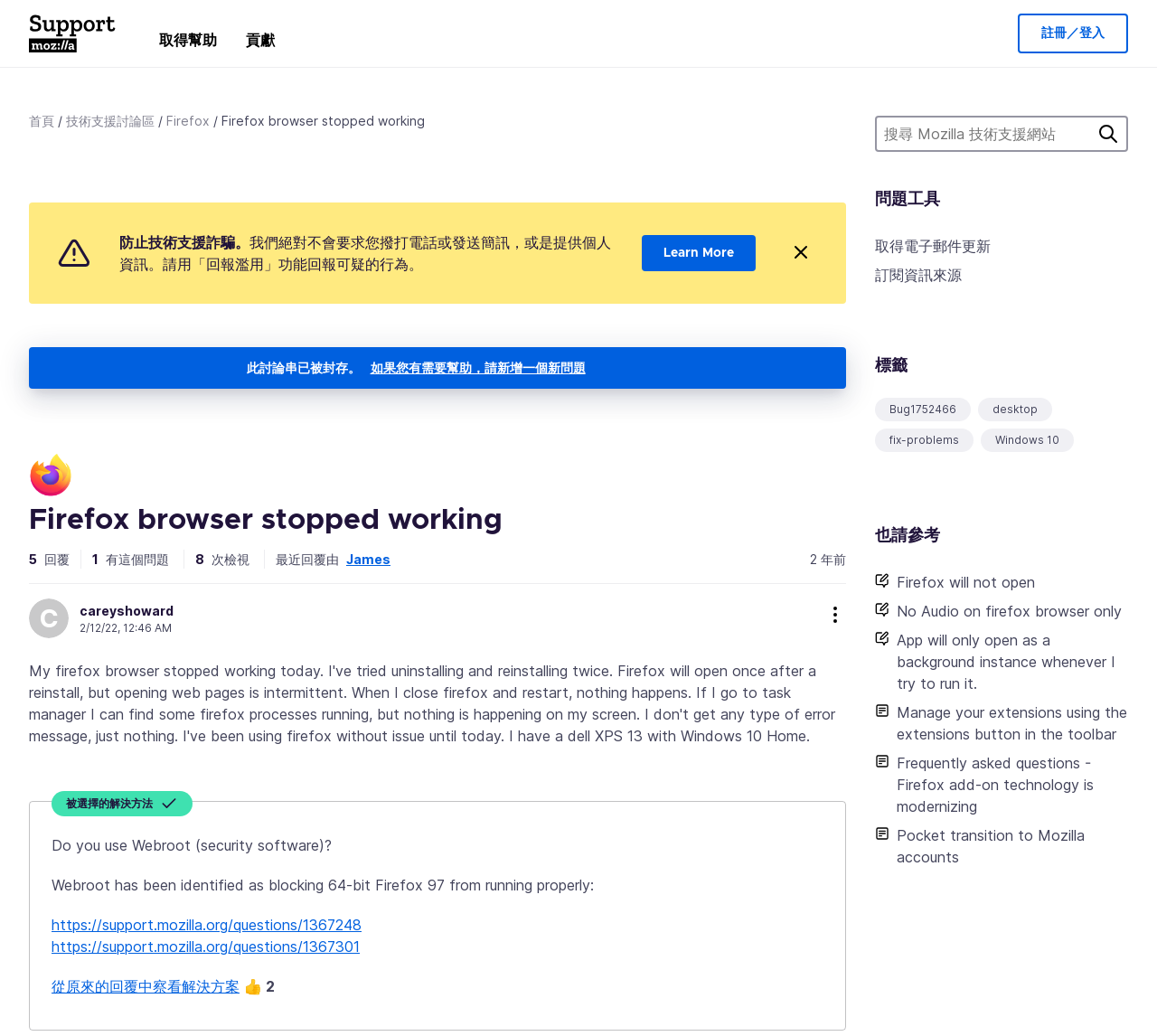How many replies are there to this discussion?
Please interpret the details in the image and answer the question thoroughly.

I can see that there are 5 replies to this discussion, as indicated by the StaticText '5' next to the '回覆' button.